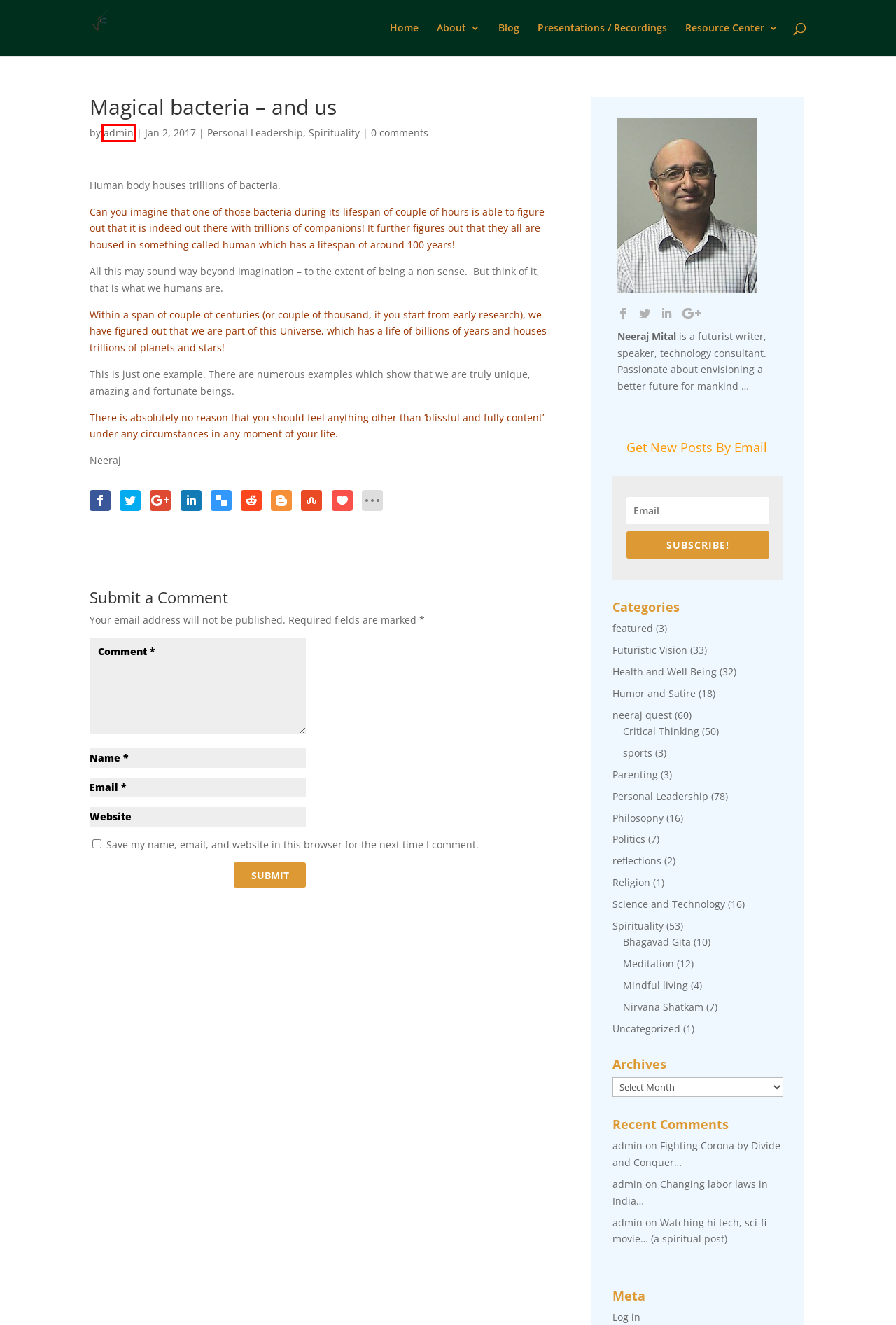Given a screenshot of a webpage with a red bounding box, please pick the webpage description that best fits the new webpage after clicking the element inside the bounding box. Here are the candidates:
A. admin | Visions of Future
B. Humor and Satire | Visions of Future
C. Neeraj Mital | Visions of Future
D. Blog | Visions of Future
E. featured | Visions of Future
F. Philosopny | Visions of Future
G. Personal Leadership | Visions of Future
H. Changing labor laws in India… | Visions of Future

A